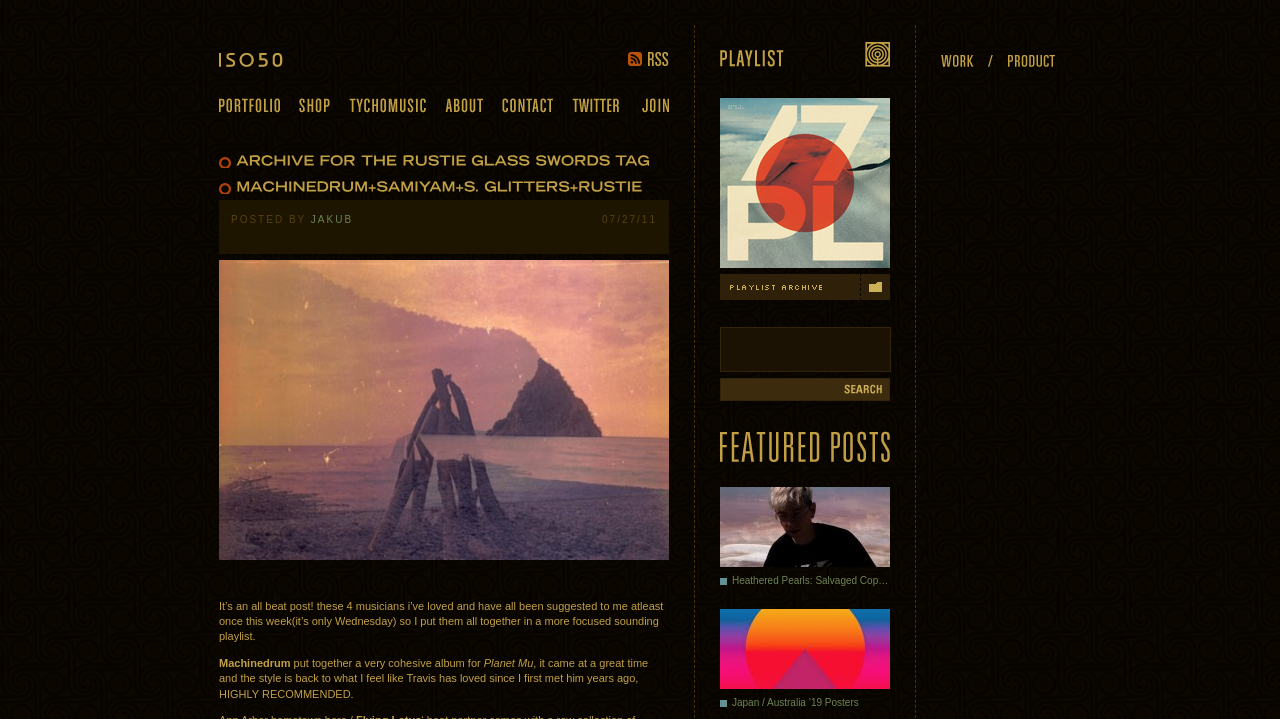How many links are present in the 'Featured Posts' section?
From the image, provide a succinct answer in one word or a short phrase.

2